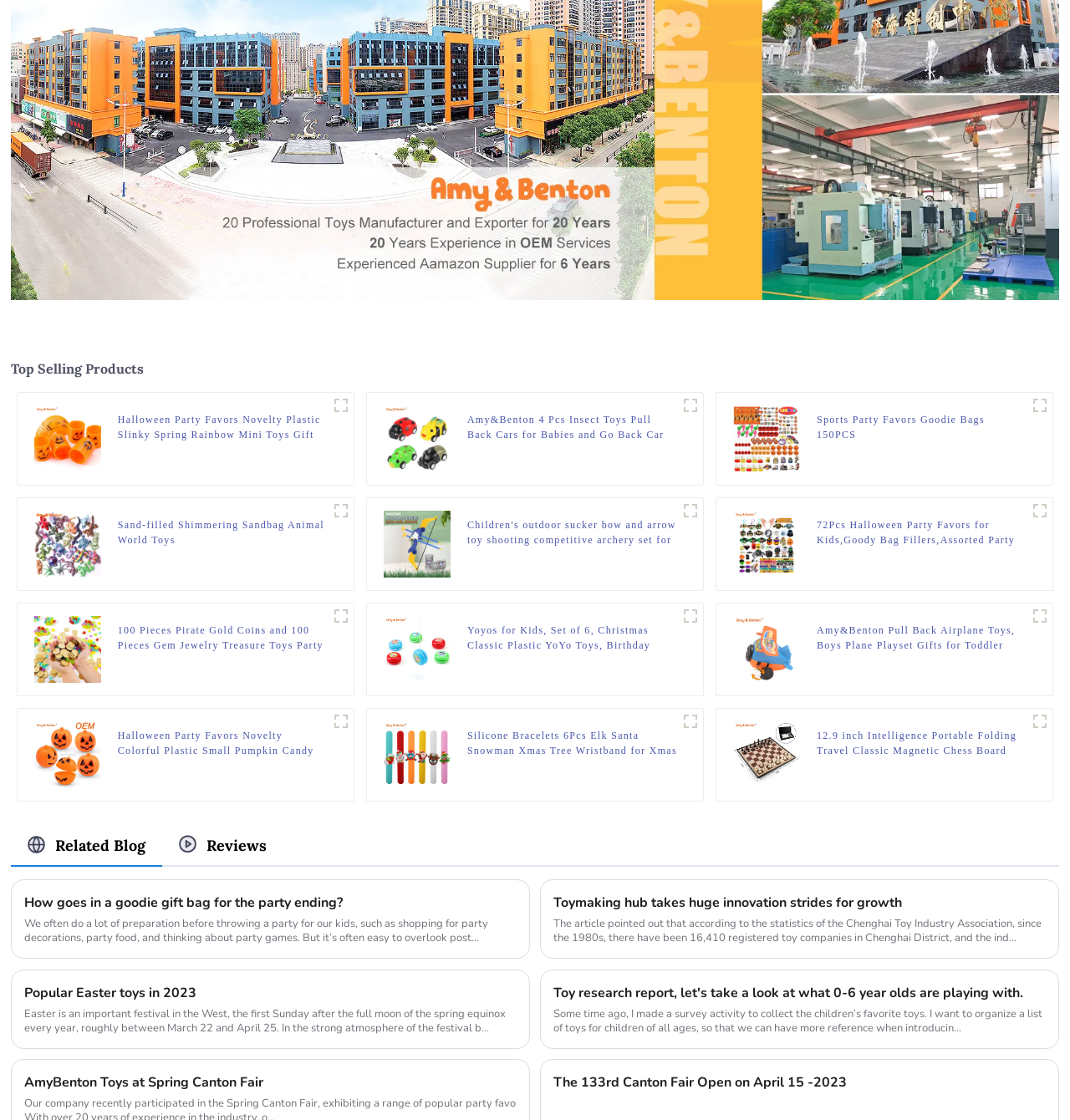Please specify the bounding box coordinates in the format (top-left x, top-left y, bottom-right x, bottom-right y), with all values as floating point numbers between 0 and 1. Identify the bounding box of the UI element described by: title="Winding tipping plane-1"

[0.96, 0.539, 0.984, 0.561]